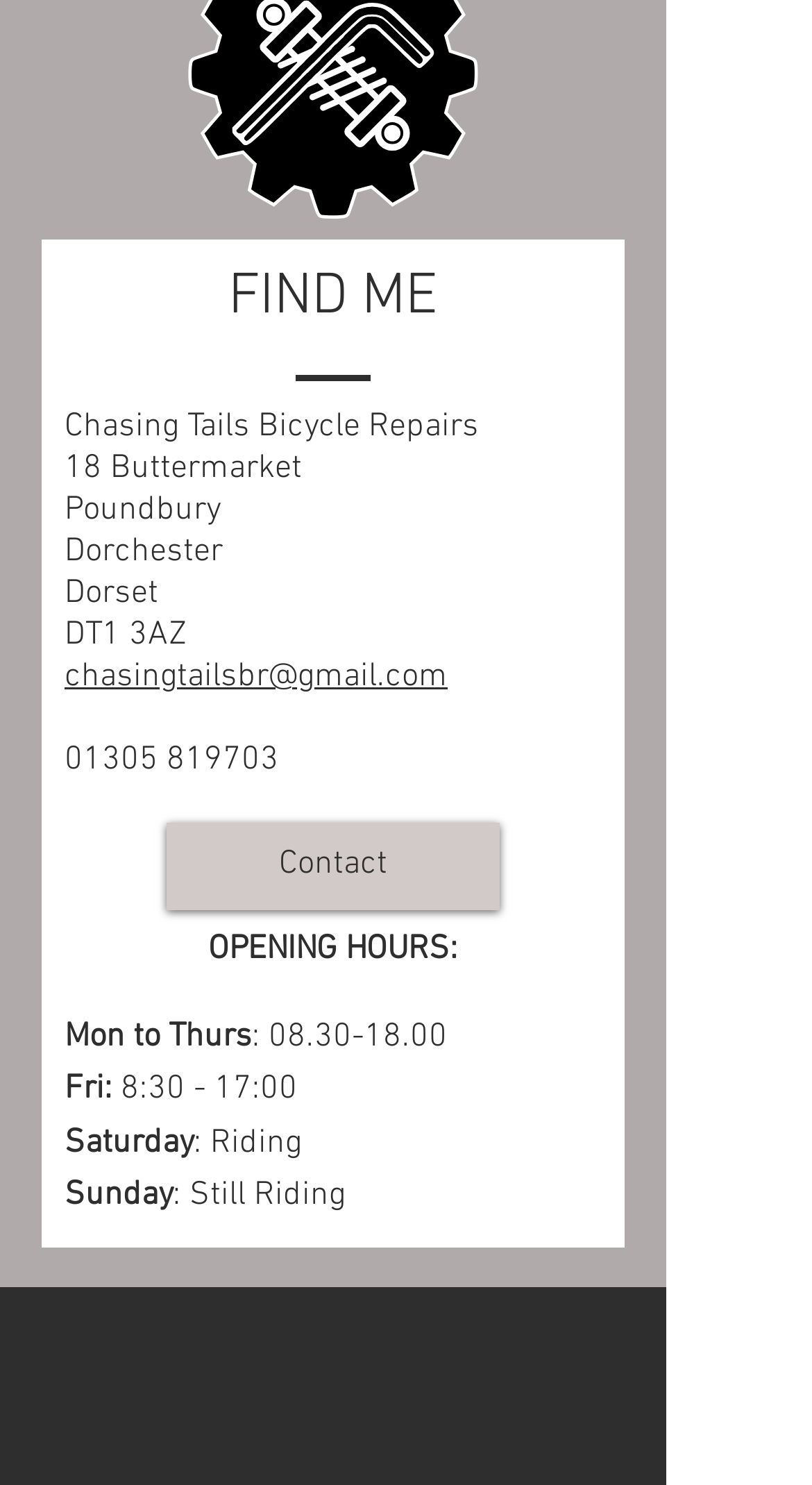What is the phone number of the shop?
Offer a detailed and full explanation in response to the question.

The phone number of the shop can be found in the link element with the text '01305 819703', which is located below the shop's email address.